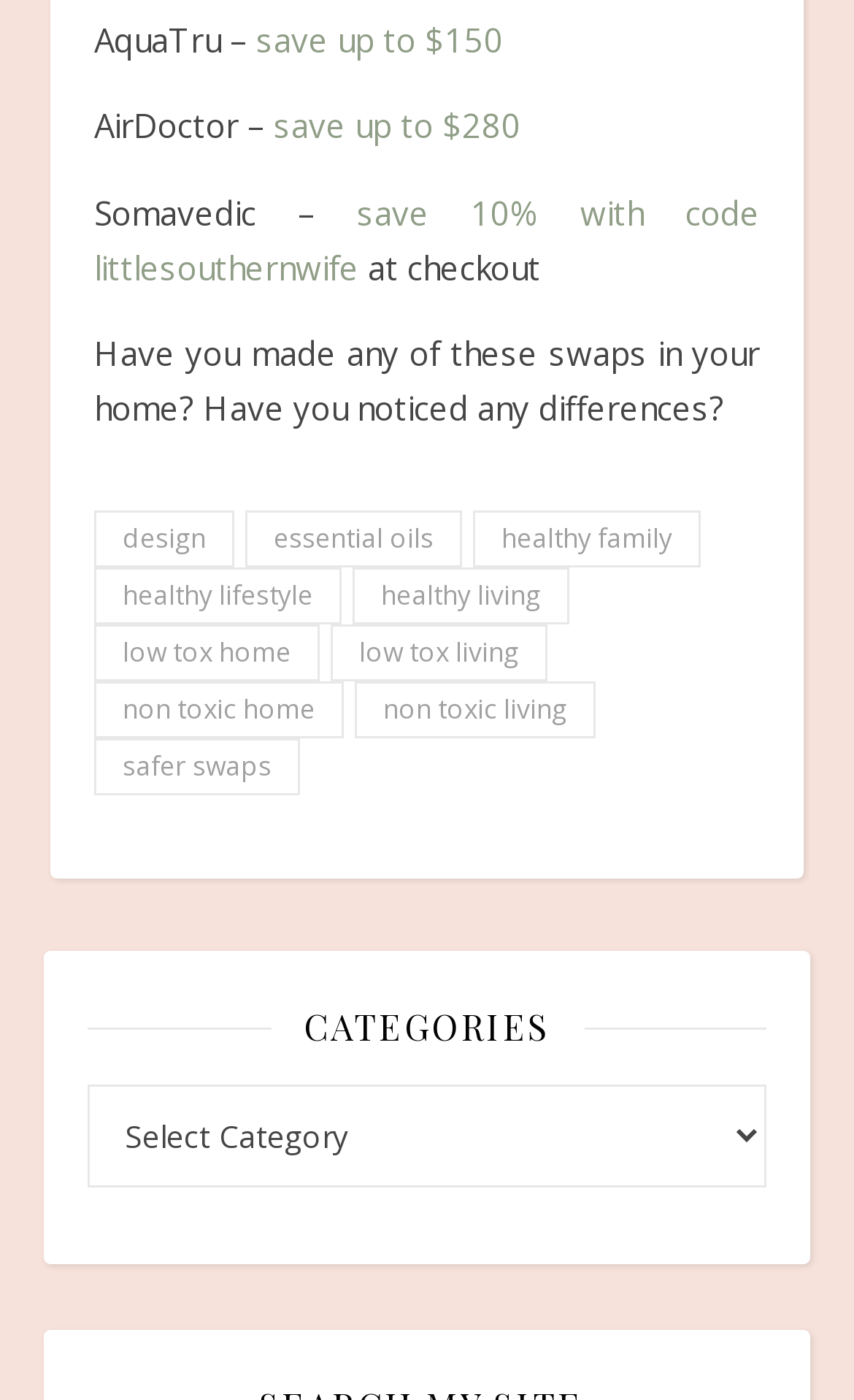Predict the bounding box coordinates of the area that should be clicked to accomplish the following instruction: "Select an option from 'Categories'". The bounding box coordinates should consist of four float numbers between 0 and 1, i.e., [left, top, right, bottom].

[0.103, 0.775, 0.897, 0.849]